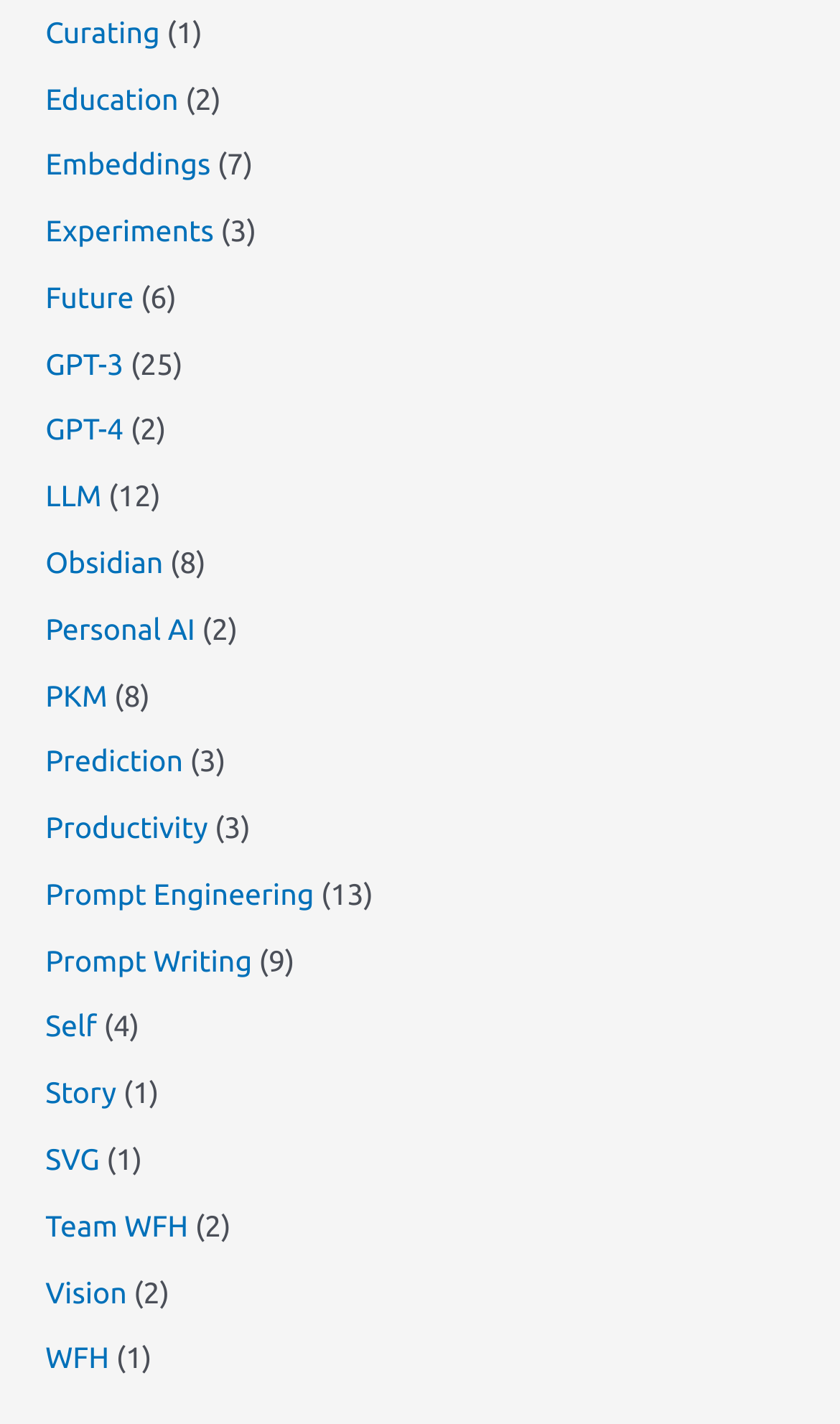Find the bounding box coordinates of the area to click in order to follow the instruction: "Explore Embeddings".

[0.054, 0.103, 0.251, 0.128]